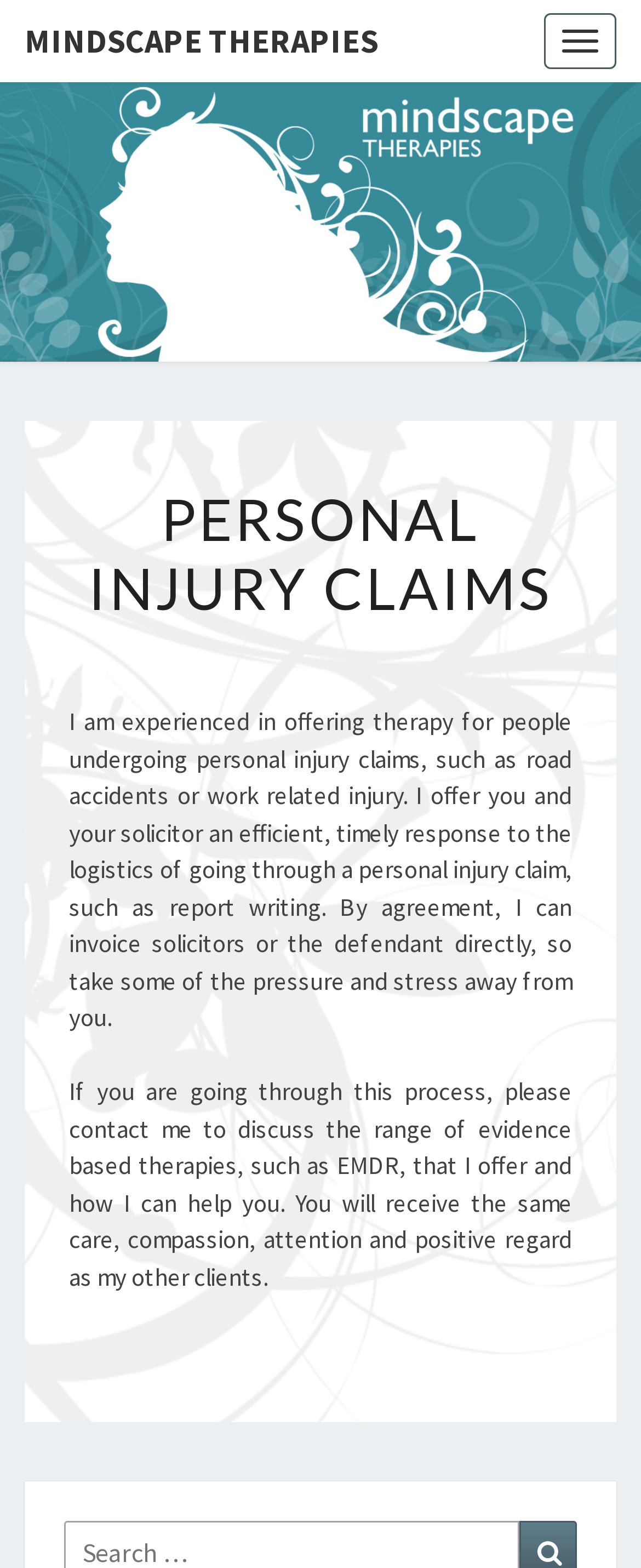Respond to the question below with a single word or phrase:
What type of therapy is offered?

Hypnotherapy, EMDR & NLP